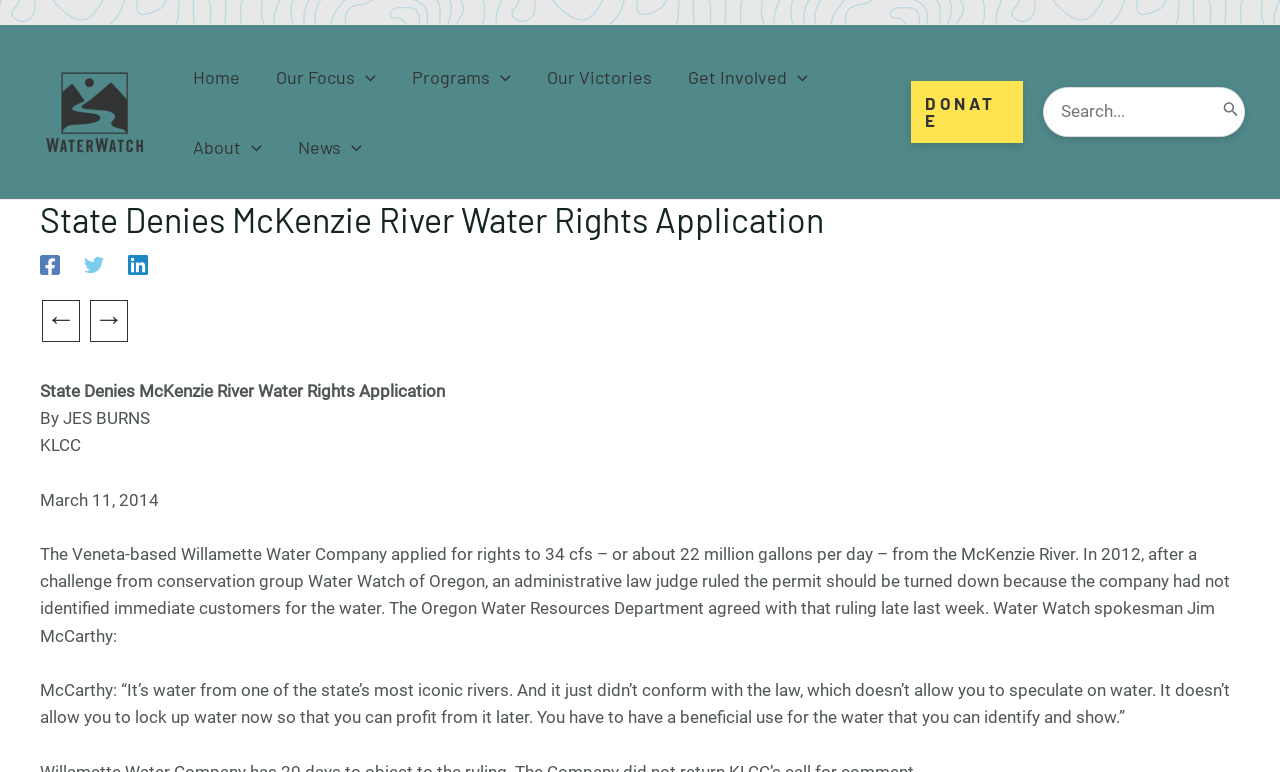Find the bounding box coordinates for the element that must be clicked to complete the instruction: "Click on the 'Home' link". The coordinates should be four float numbers between 0 and 1, indicated as [left, top, right, bottom].

[0.137, 0.054, 0.202, 0.145]